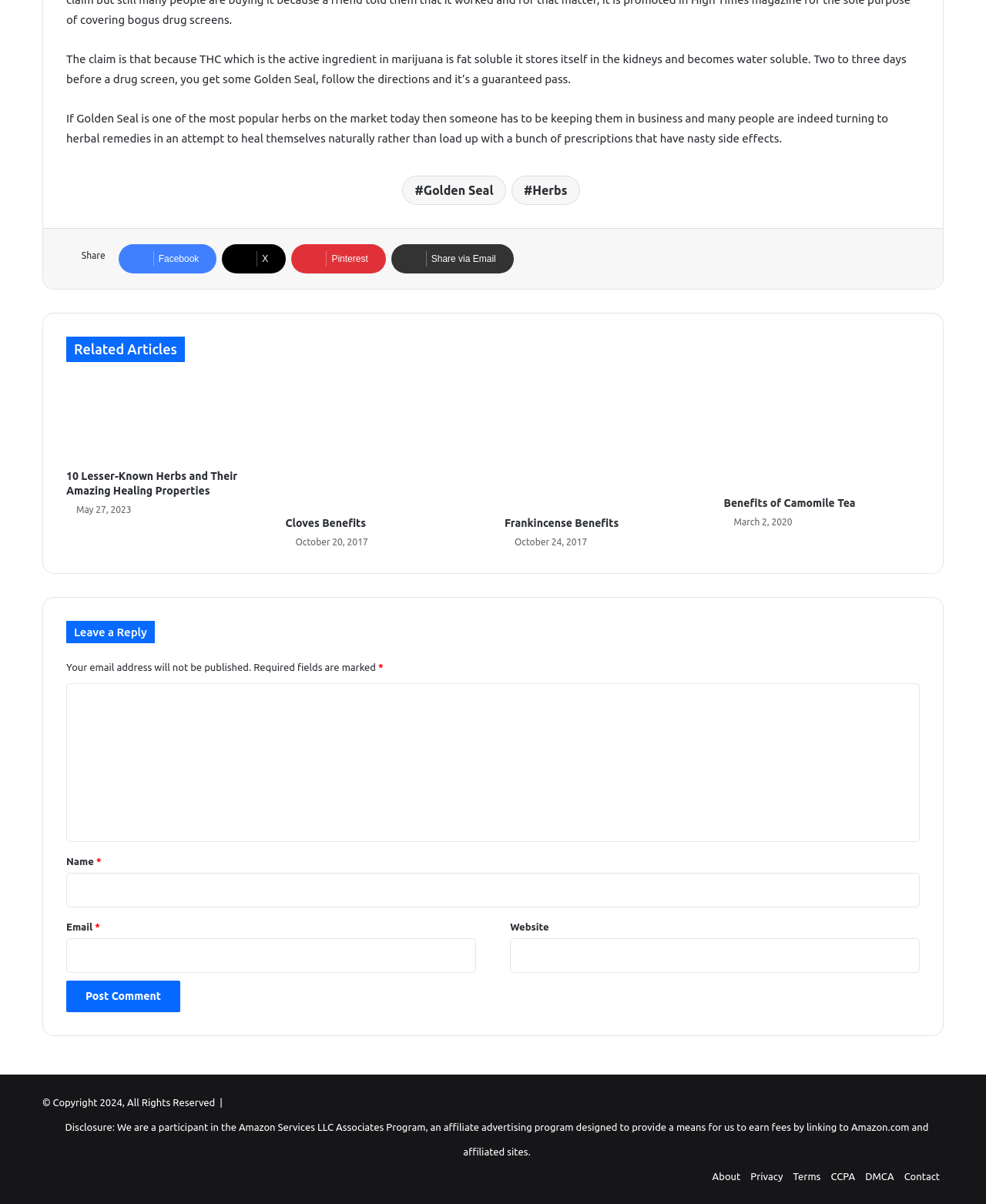Please provide a short answer using a single word or phrase for the question:
How many related articles are listed?

4